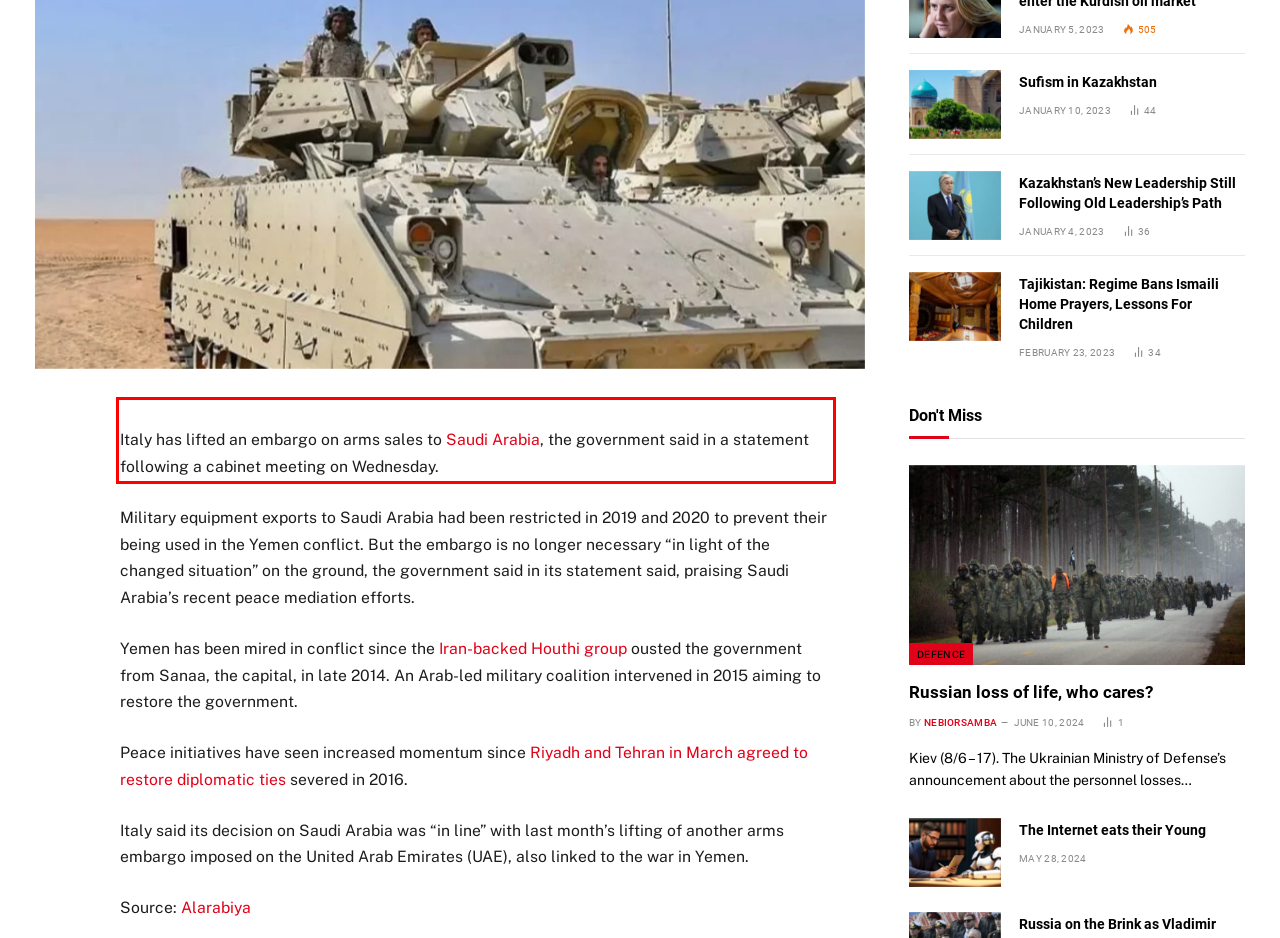Analyze the screenshot of a webpage where a red rectangle is bounding a UI element. Extract and generate the text content within this red bounding box.

Italy has lifted an embargo on arms sales to Saudi Arabia, the government said in a statement following a cabinet meeting on Wednesday.